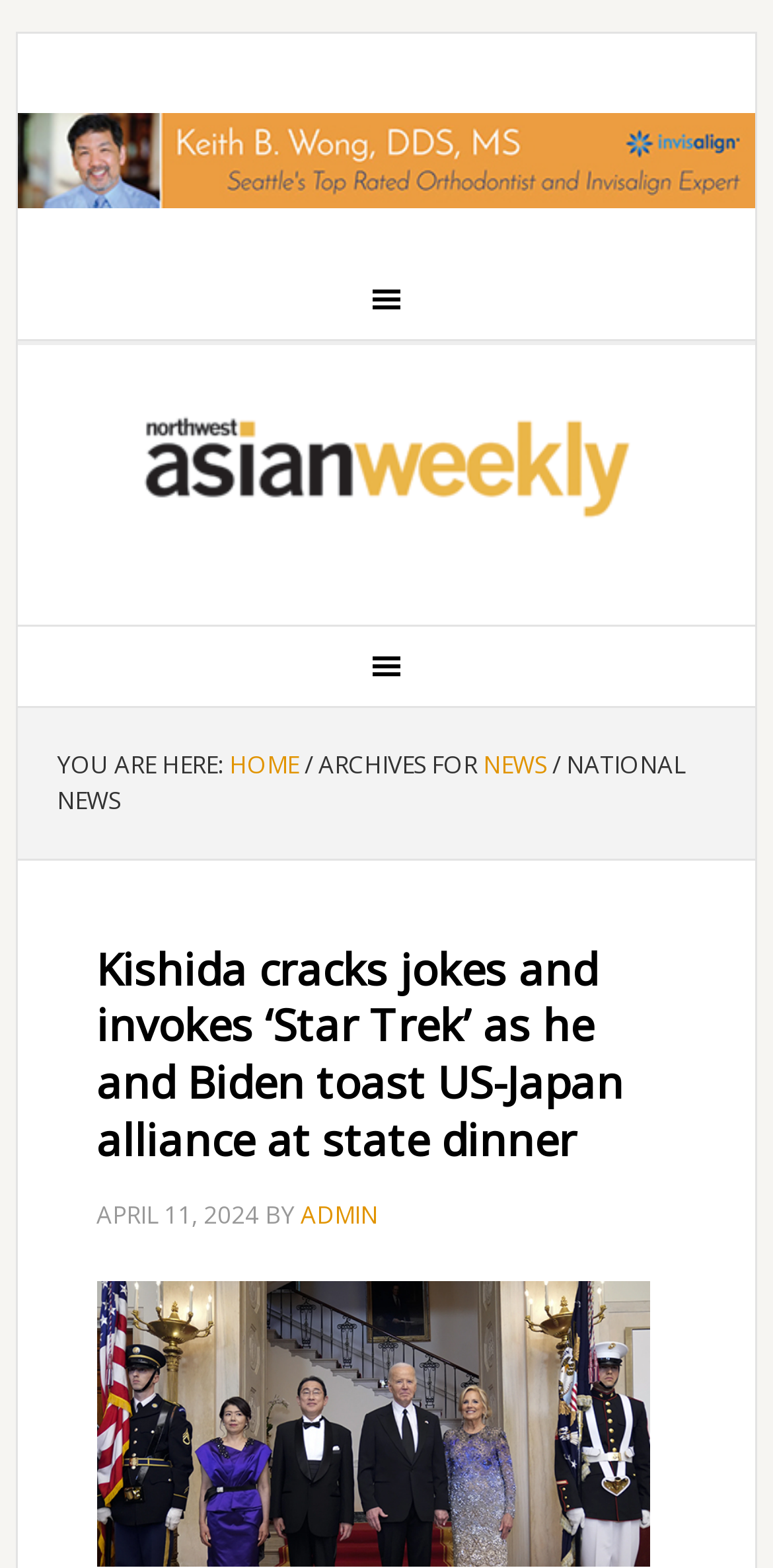Find the bounding box of the UI element described as: "Home". The bounding box coordinates should be given as four float values between 0 and 1, i.e., [left, top, right, bottom].

[0.297, 0.476, 0.387, 0.498]